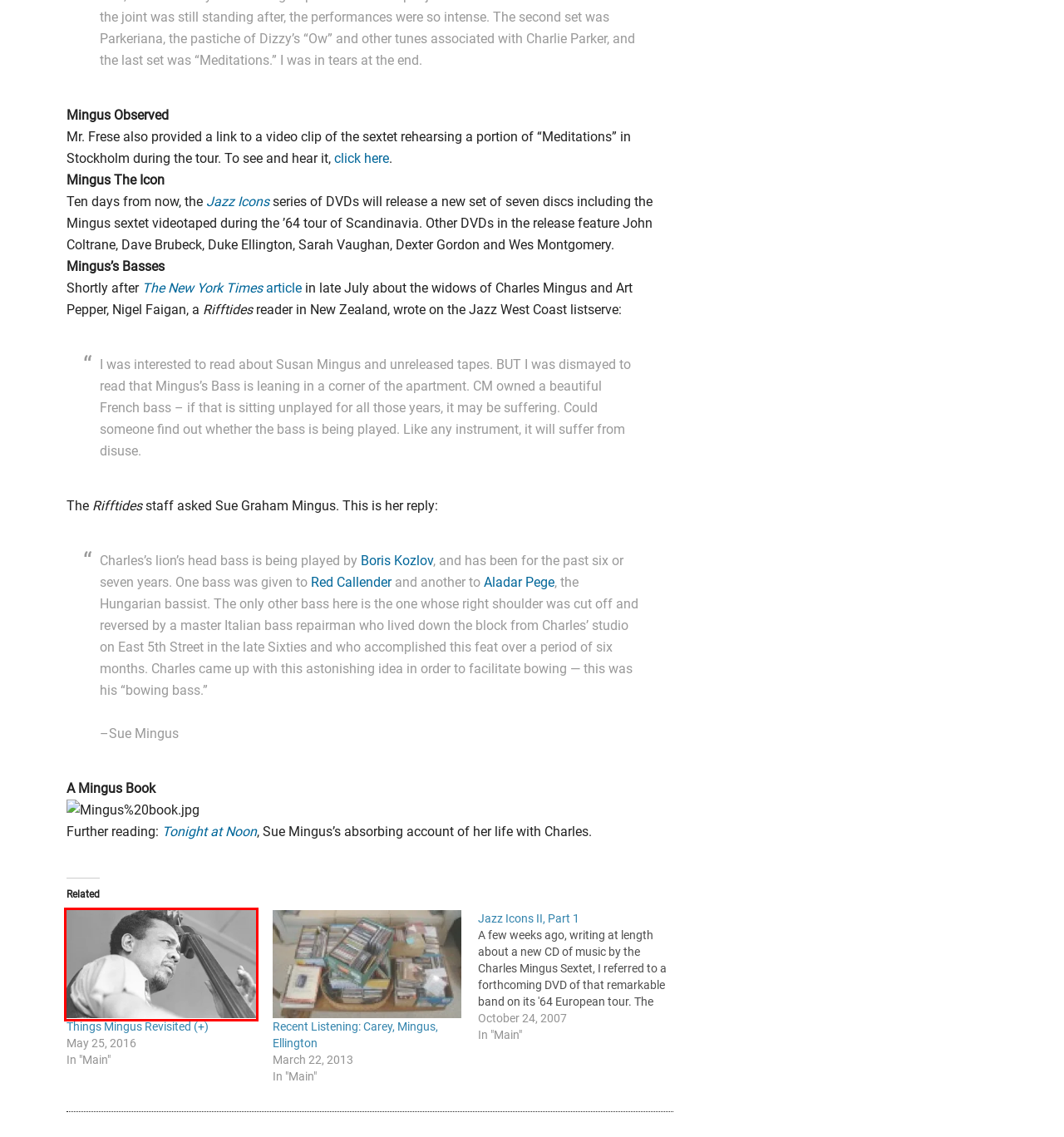View the screenshot of the webpage containing a red bounding box around a UI element. Select the most fitting webpage description for the new page shown after the element in the red bounding box is clicked. Here are the candidates:
A. Other Works  |  Rifftides
B. We’re Back: Pianist Denny Zeitlin’s New Trio Album for Sunnyside  |  Rifftides
C. Rifftides
D. Things Mingus Revisited (+)  |  Rifftides
E. Recent Listening: Carey, Mingus, Ellington  |  Rifftides
F. About  |  Rifftides
G. Amazon.com
H. Jazz Icons II, Part 1  |  Rifftides

D